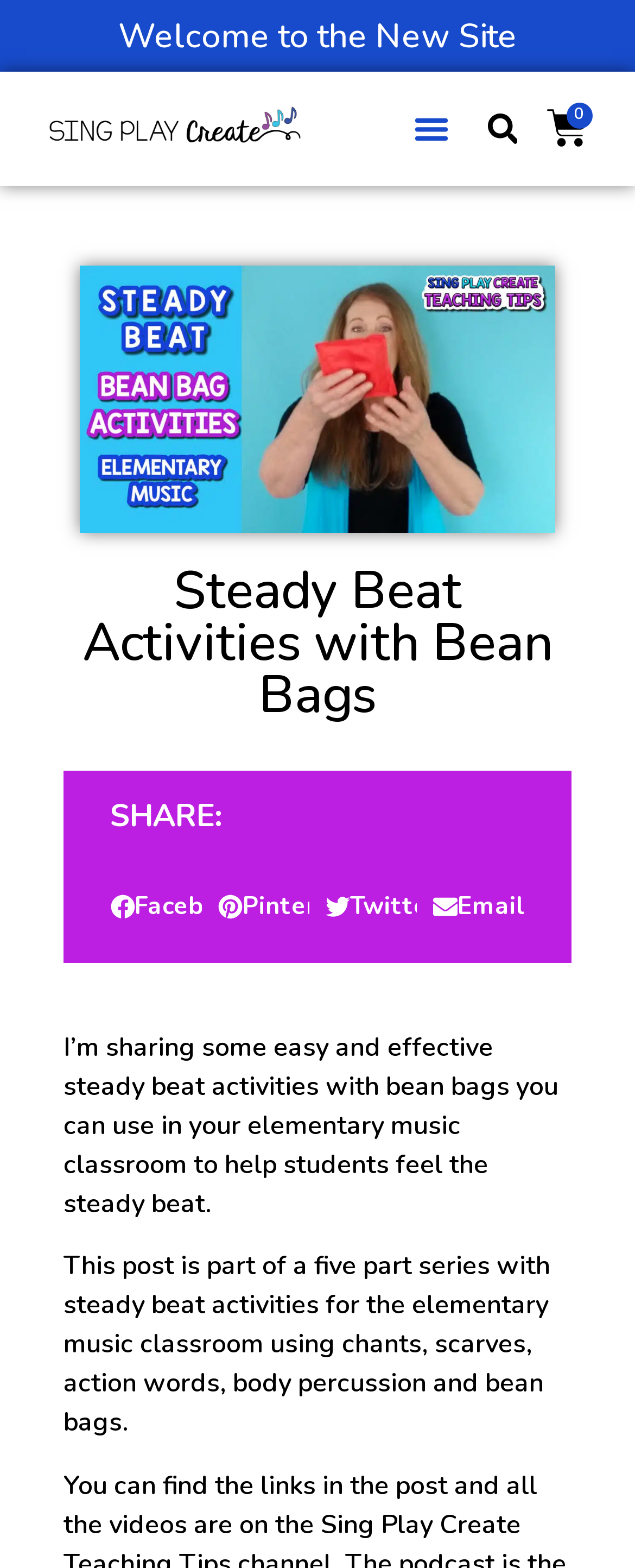From the details in the image, provide a thorough response to the question: What is the purpose of the bean bags?

According to the webpage content, the purpose of the bean bags is to help students feel the steady beat in elementary music classrooms, as stated in the static text 'I’m sharing some easy and effective steady beat activities with bean bags you can use in your elementary music classroom to help students feel the steady beat'.